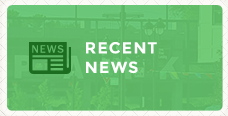Thoroughly describe the content and context of the image.

The image depicts a vibrant graphic titled "RECENT NEWS," set against a green background. The design includes an icon representing a newspaper, symbolizing news updates or information dissemination. This visual promotes engagement with recent updates, likely related to community events or municipal announcements. Below the title, subtle background elements hint at a lively environment, perhaps associated with a park or community space, suggesting that the news is relevant to local happenings. This caption draws attention to the importance of staying informed about local events and news.